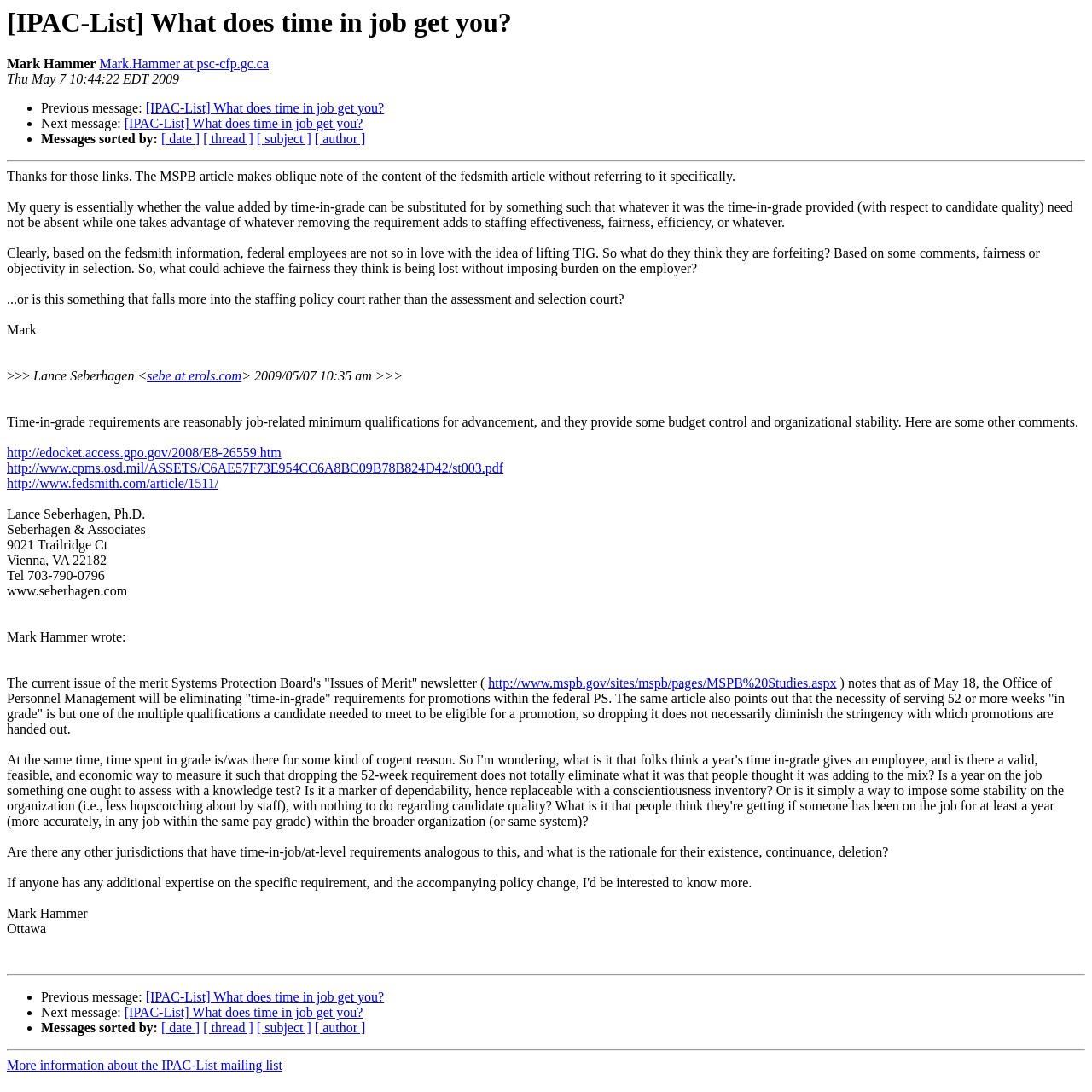How many links are provided in the message?
Using the visual information from the image, give a one-word or short-phrase answer.

3